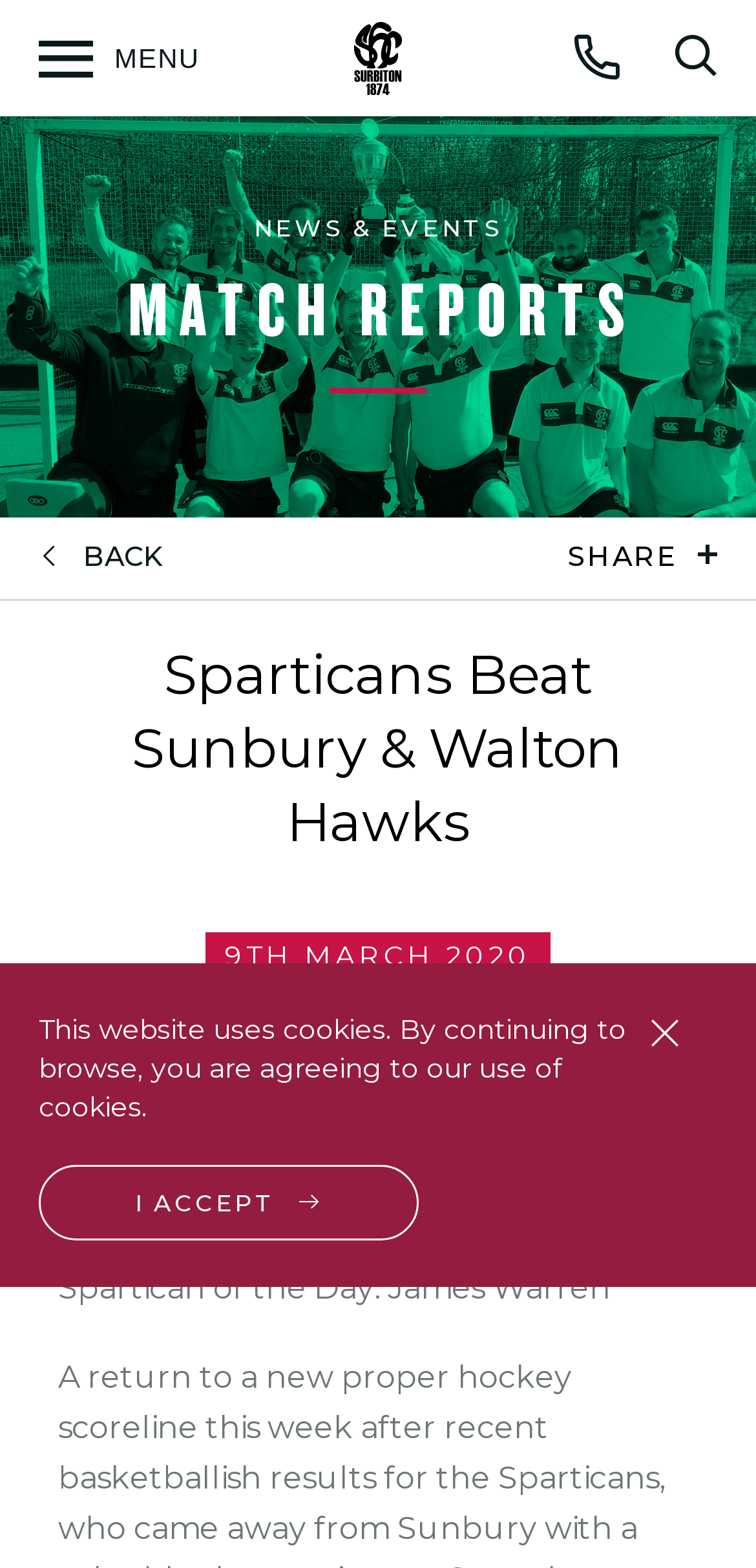What is the date of the match report?
Look at the image and respond with a single word or a short phrase.

9TH MARCH 2020